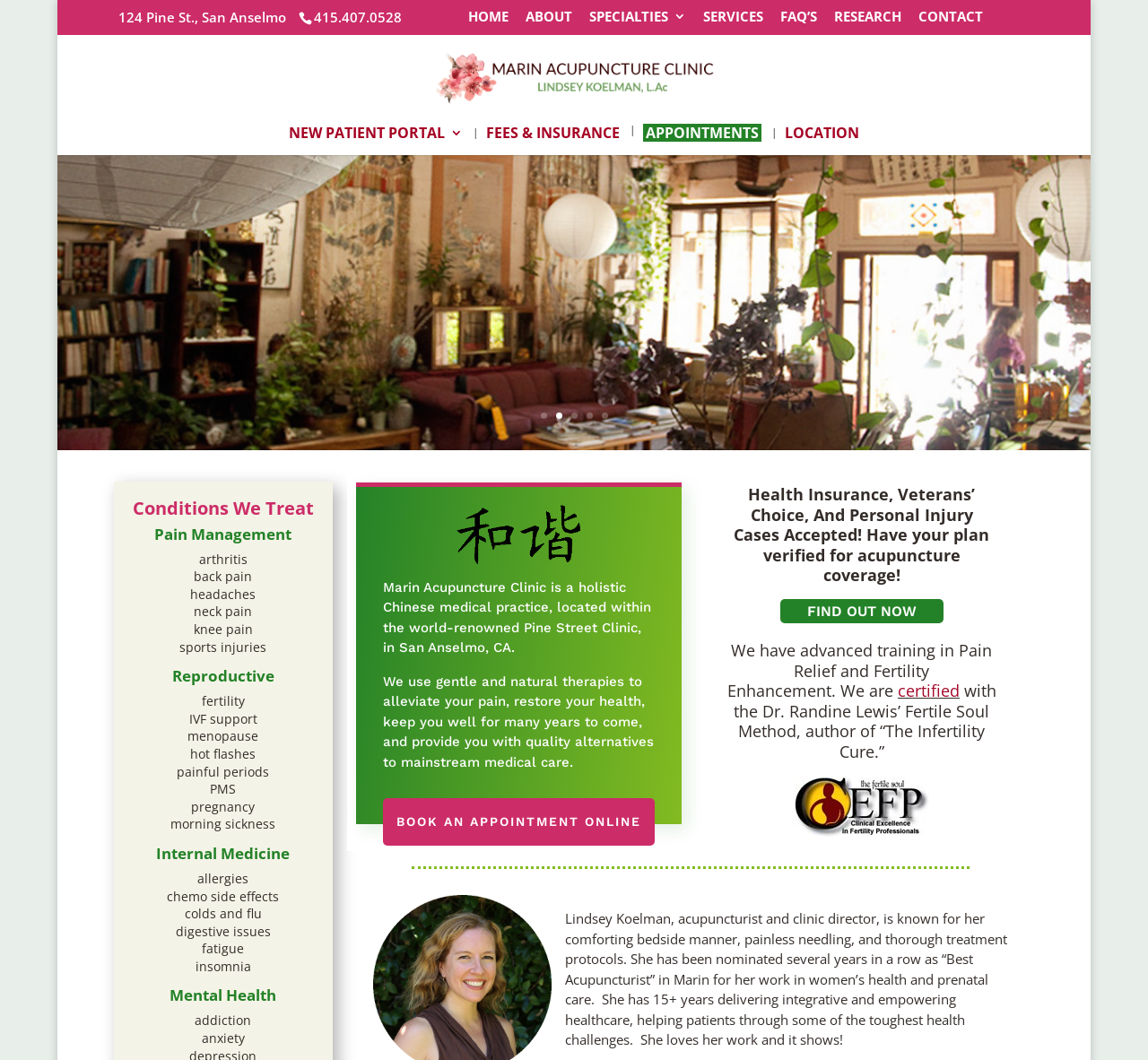Please find the bounding box coordinates of the clickable region needed to complete the following instruction: "Click the BOOK AN APPOINTMENT ONLINE link". The bounding box coordinates must consist of four float numbers between 0 and 1, i.e., [left, top, right, bottom].

[0.333, 0.753, 0.57, 0.798]